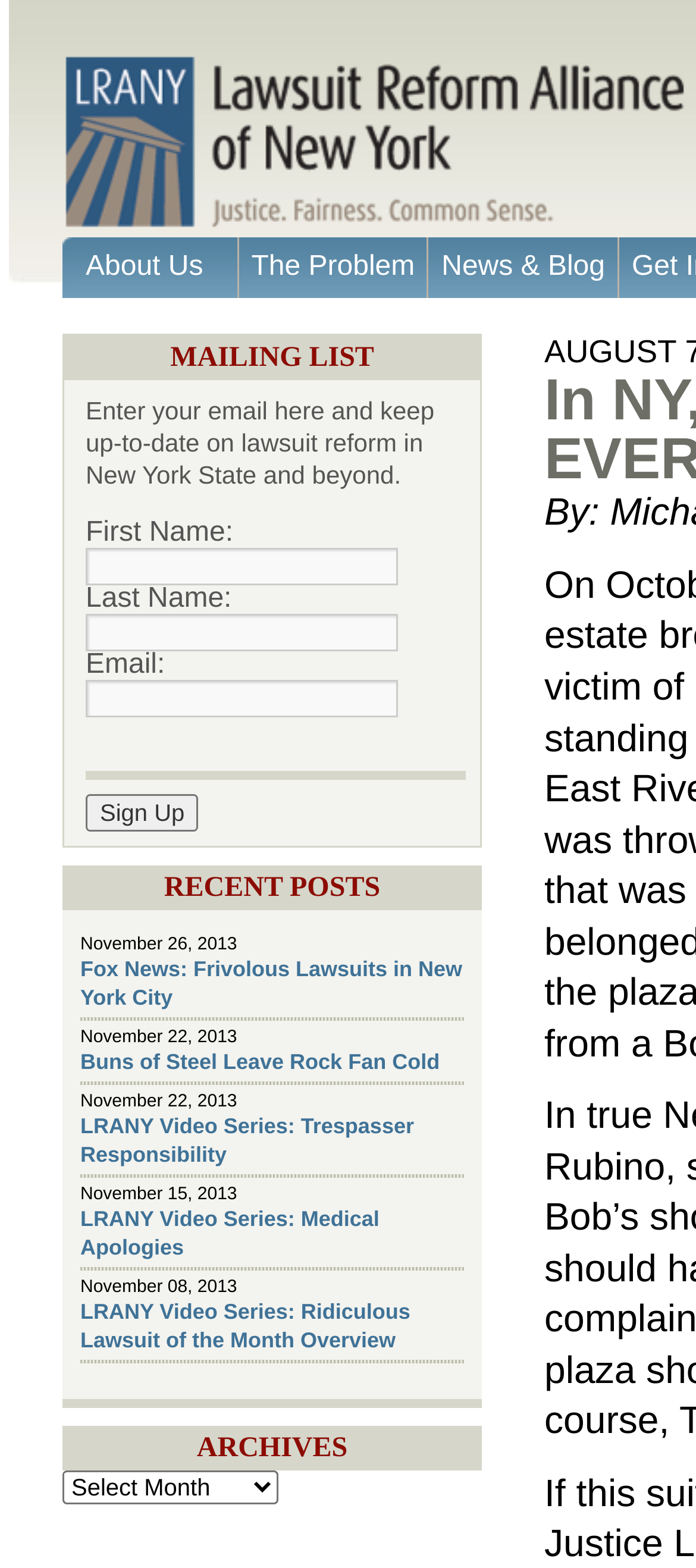Specify the bounding box coordinates of the region I need to click to perform the following instruction: "Enter email address". The coordinates must be four float numbers in the range of 0 to 1, i.e., [left, top, right, bottom].

[0.123, 0.434, 0.572, 0.458]